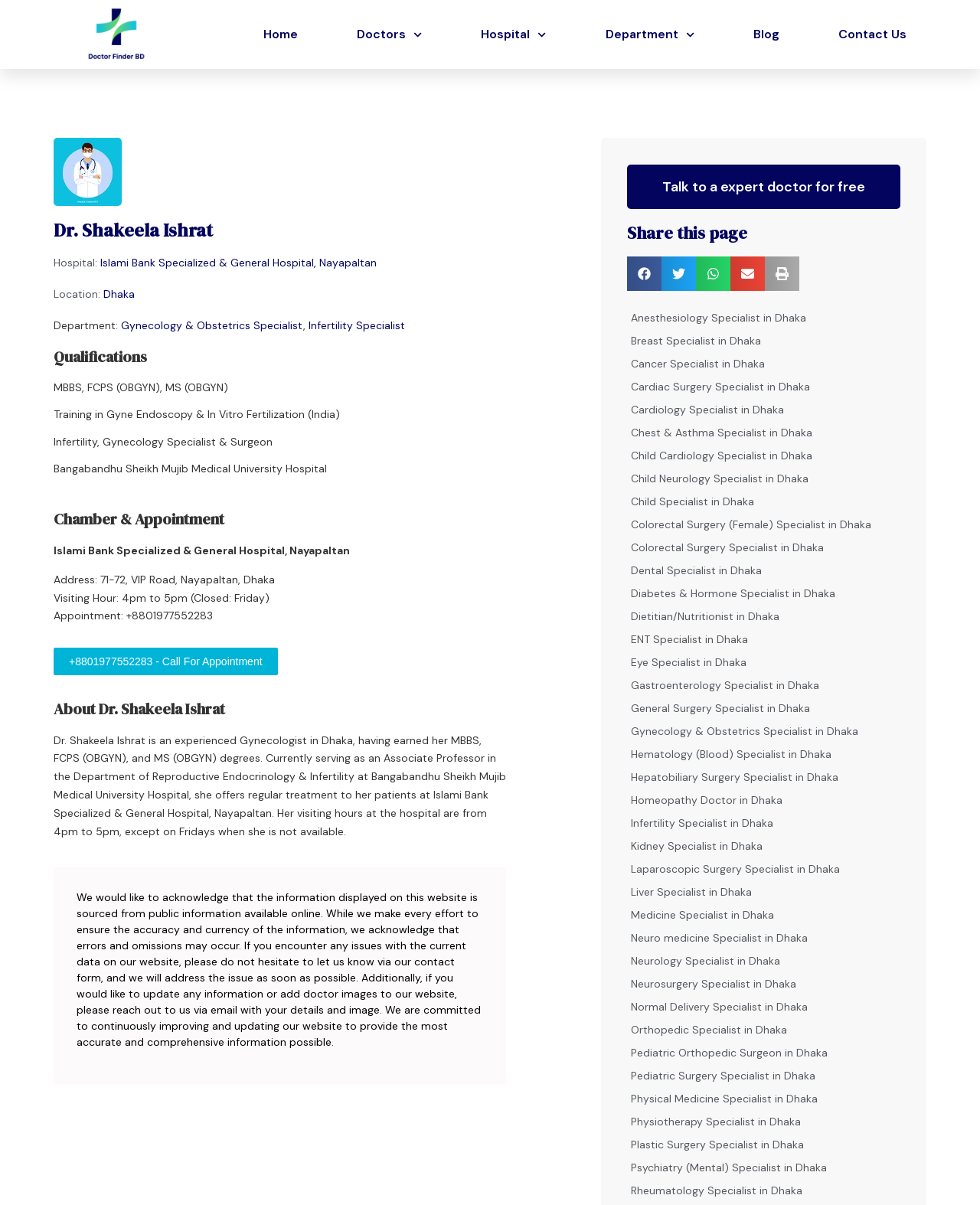Locate the bounding box coordinates of the item that should be clicked to fulfill the instruction: "Share this page on Facebook".

[0.64, 0.217, 0.675, 0.246]